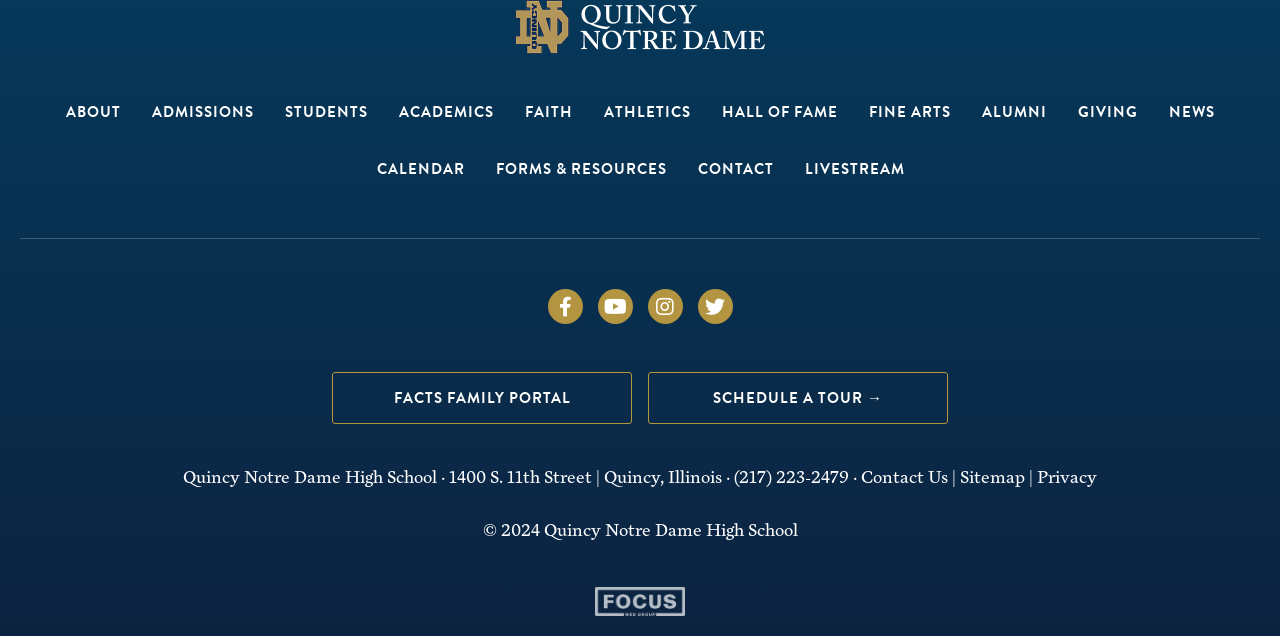Find the bounding box coordinates for the area that must be clicked to perform this action: "Visit the FACTS FAMILY PORTAL".

[0.259, 0.585, 0.494, 0.667]